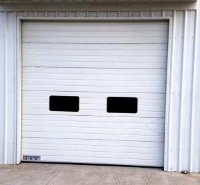Please respond in a single word or phrase: 
What is the purpose of the polyurethane foam filling?

Insulation